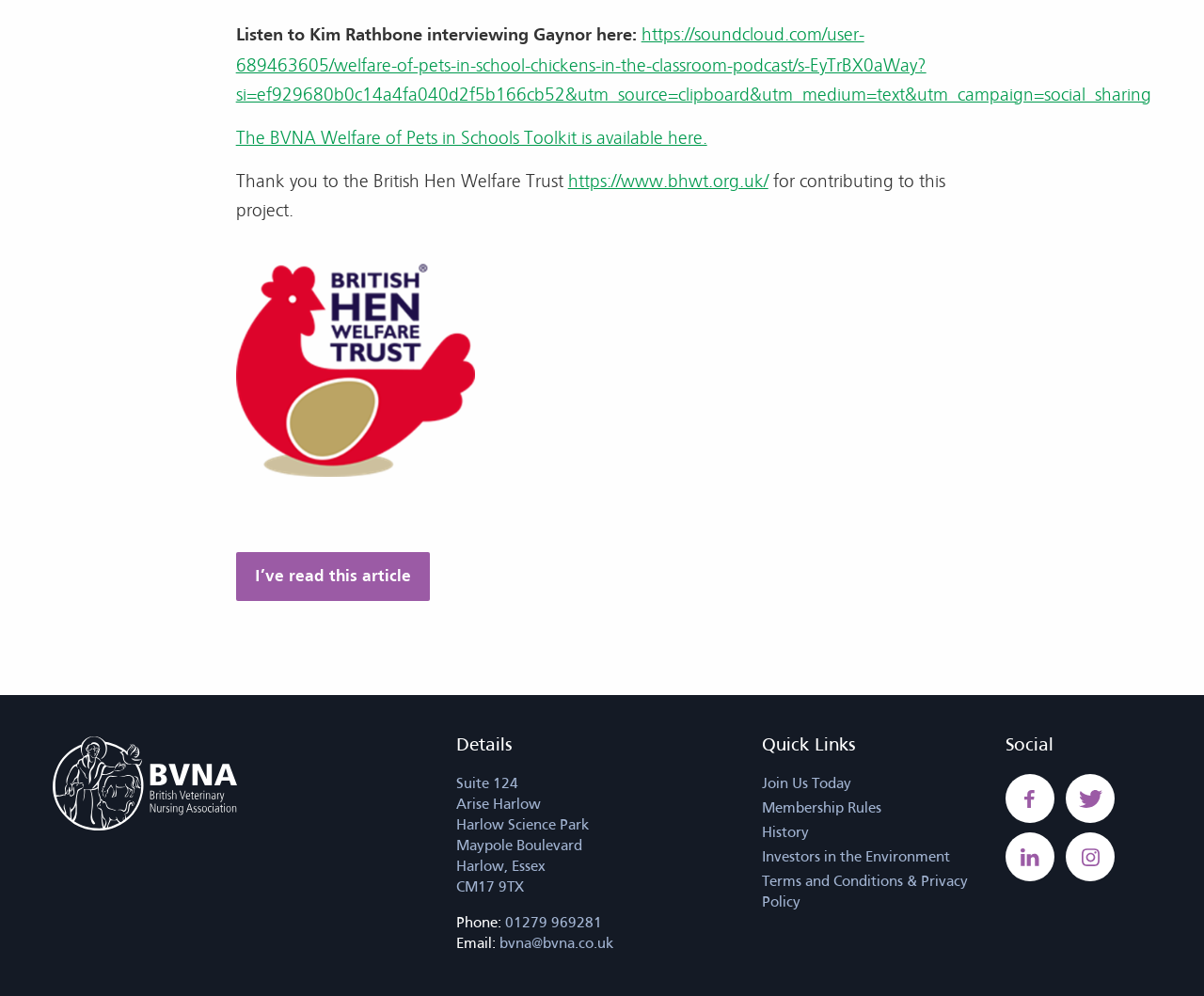Please determine the bounding box coordinates for the UI element described as: "I’ve read this article".

[0.196, 0.554, 0.357, 0.603]